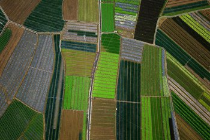Describe the image with as much detail as possible.

An aerial view showcases a vibrant patchwork of agricultural fields in Guangxi, China. The image captures various shades of green, brown, and gray, representing different types of crops and cultivation techniques. The neatly organized rows of plants highlight the region's agricultural practices, emphasizing the rich diversity of the land. This striking landscape reflects both the natural beauty of the area and the industrious efforts of local farmers, contributing to the local economy and food production.